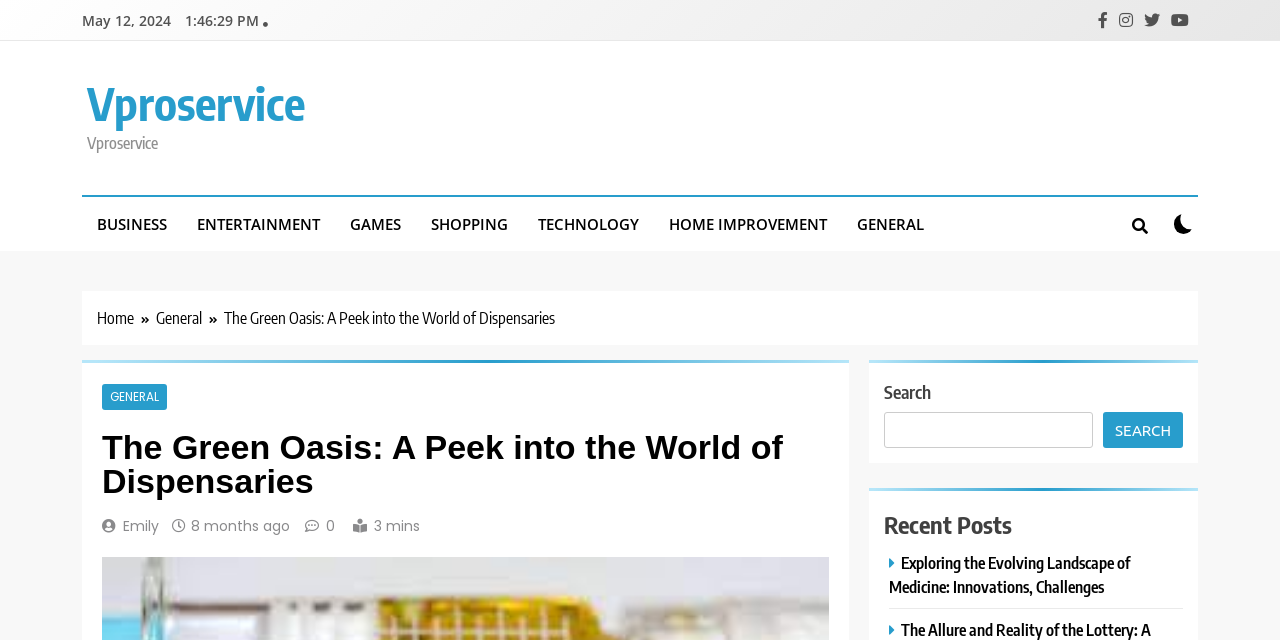What is the title of the current article?
Based on the screenshot, provide a one-word or short-phrase response.

The Green Oasis: A Peek into the World of Dispensaries